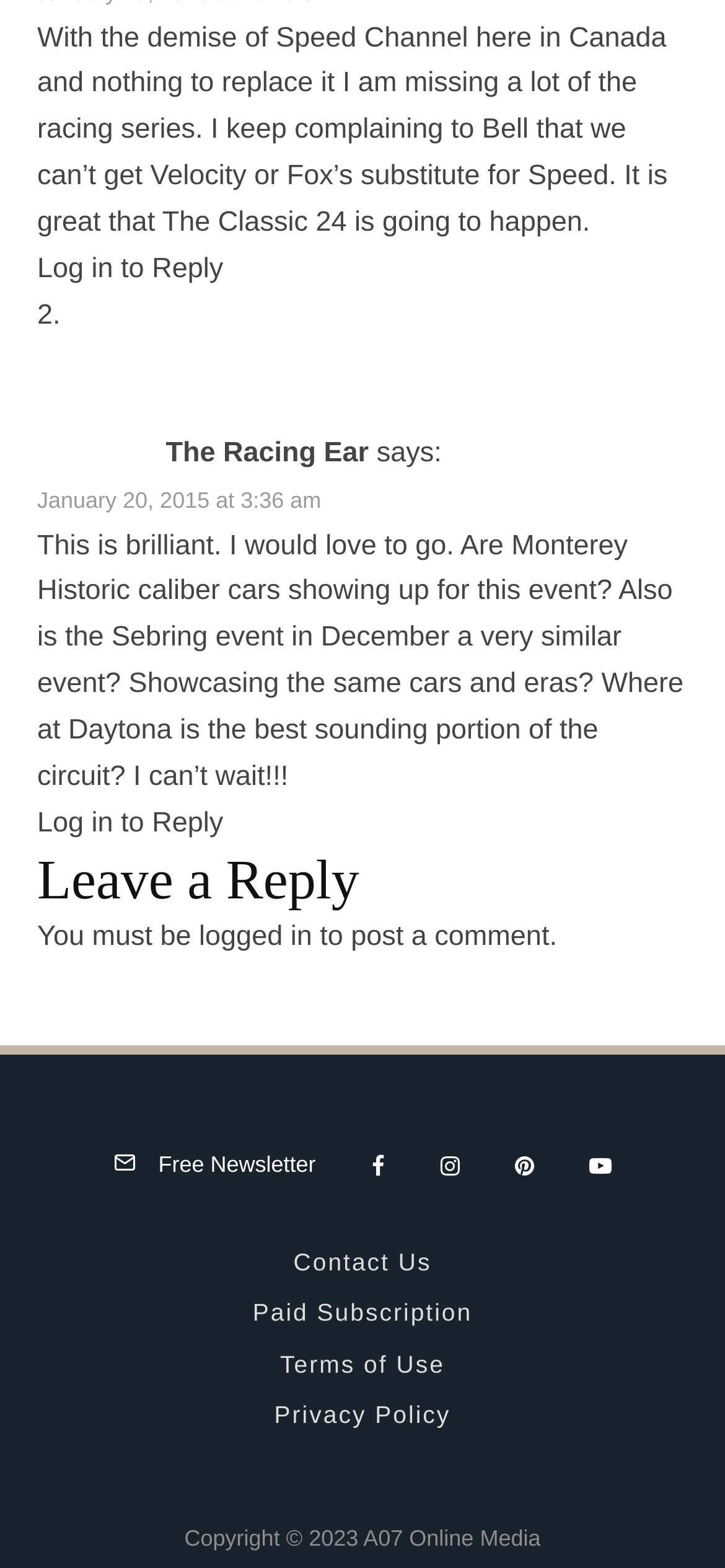Give a one-word or one-phrase response to the question: 
How many social media links are present?

5